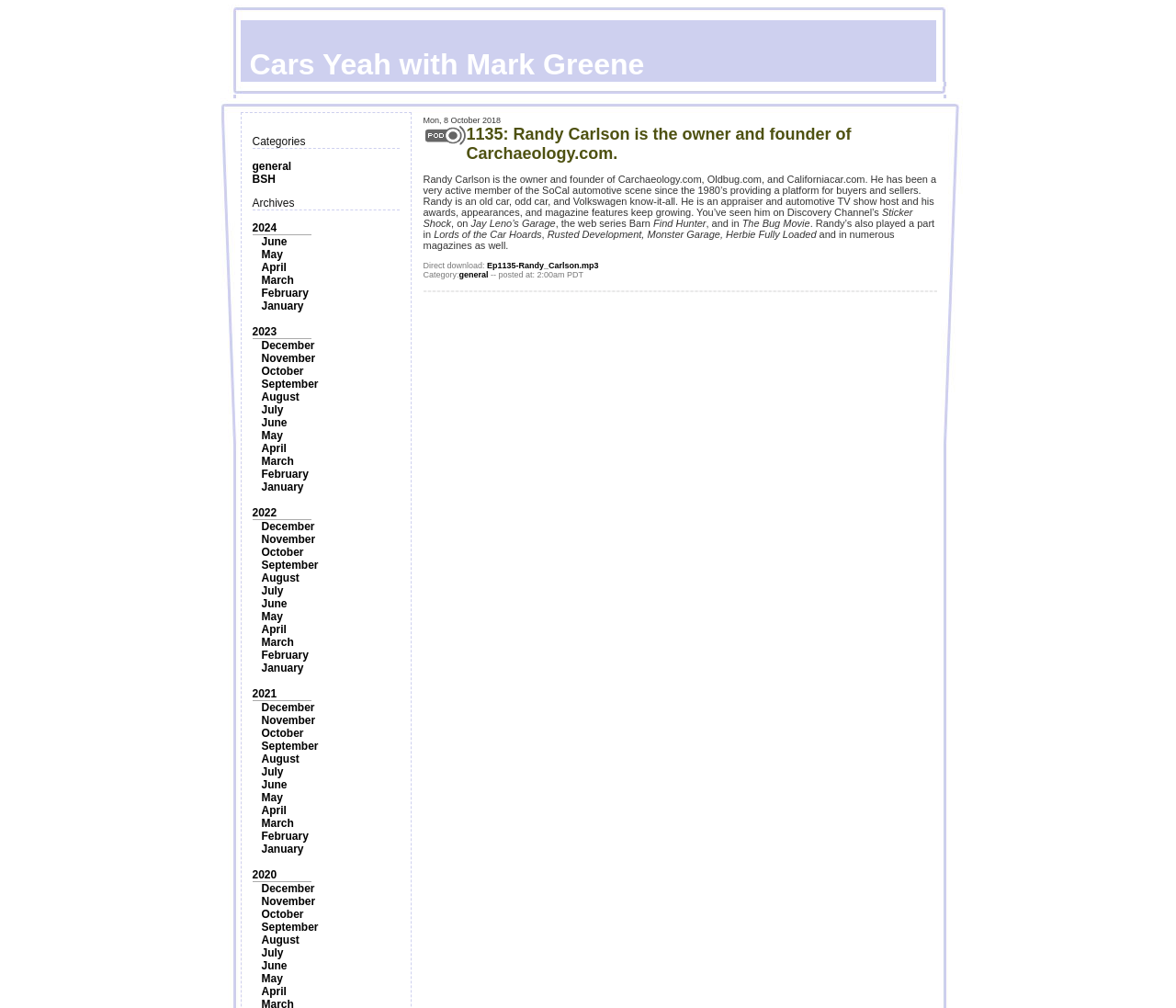Answer with a single word or phrase: 
What is the name of the TV show hosted by Randy Carlson?

Sticker Shock